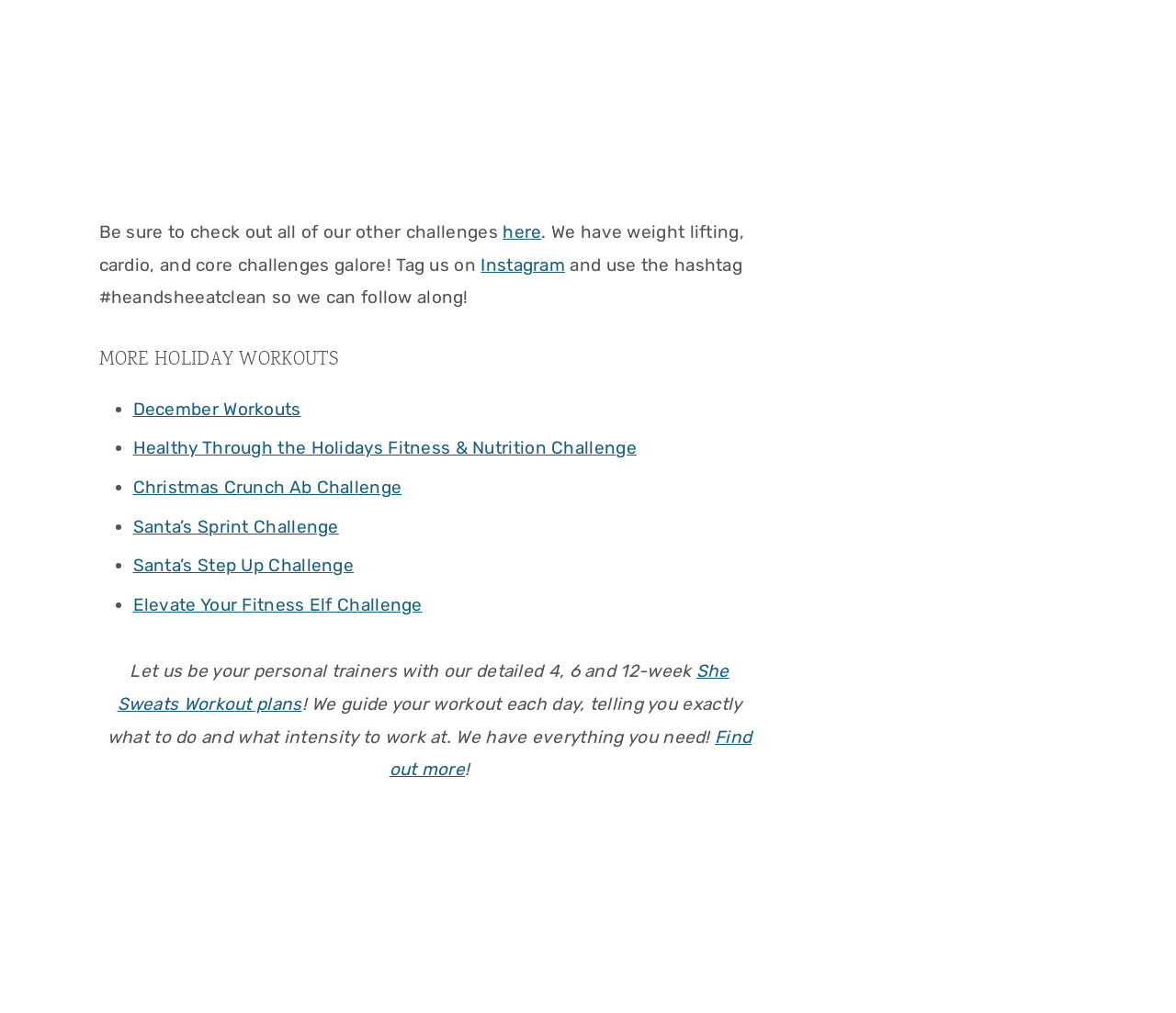Using the information in the image, give a comprehensive answer to the question: 
What is the hashtag to use when posting on Instagram?

The answer can be found by reading the text 'Tag us on Instagram and use the hashtag #heandsheeatclean so we can follow along!' which instructs users to use the specified hashtag when posting on Instagram.